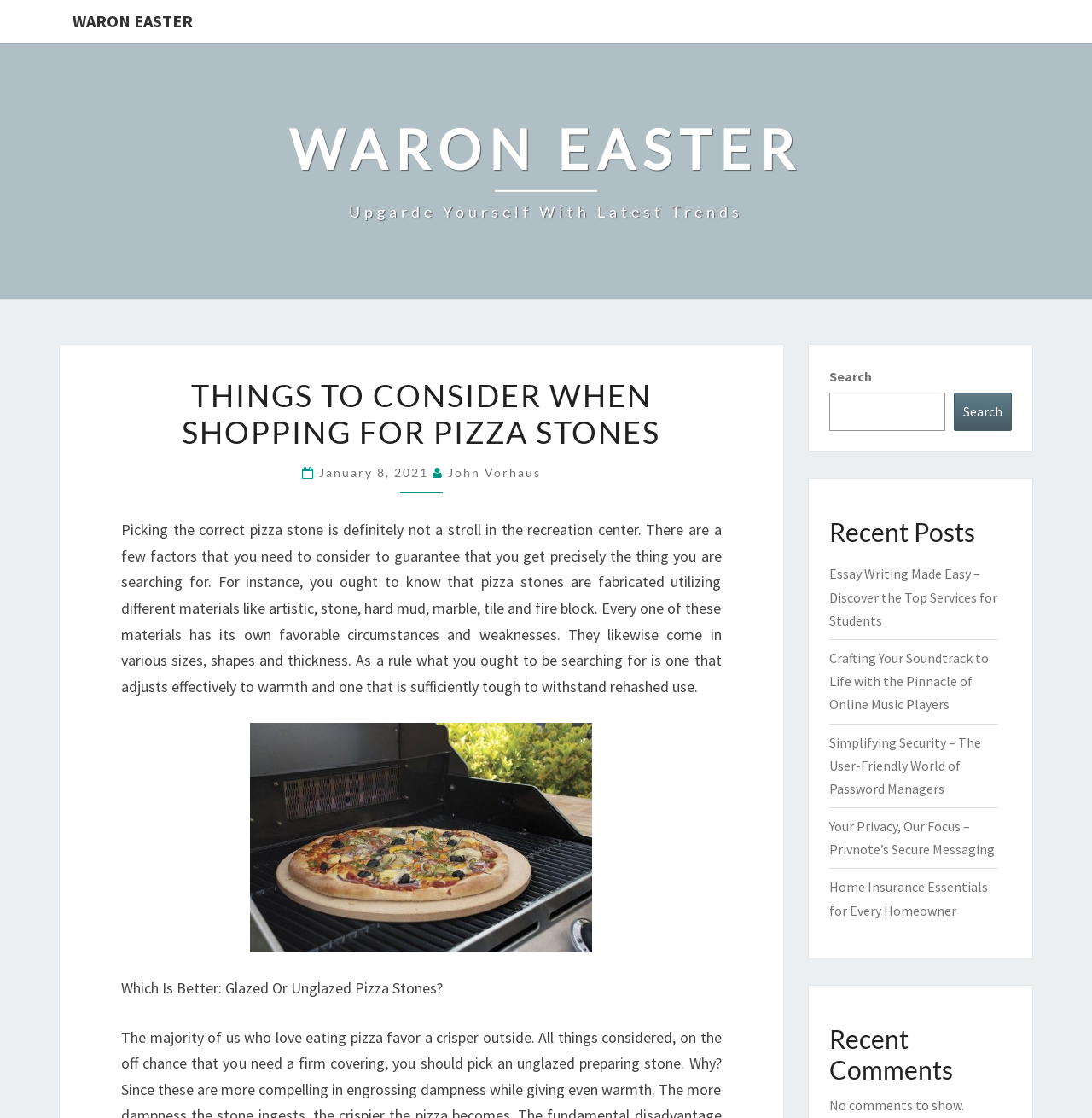What is the topic of the article?
Look at the image and respond to the question as thoroughly as possible.

The topic of the article can be determined by looking at the heading element that contains the text 'THINGS TO CONSIDER WHEN SHOPPING FOR PIZZA STONES'. The topic is related to pizza stones.